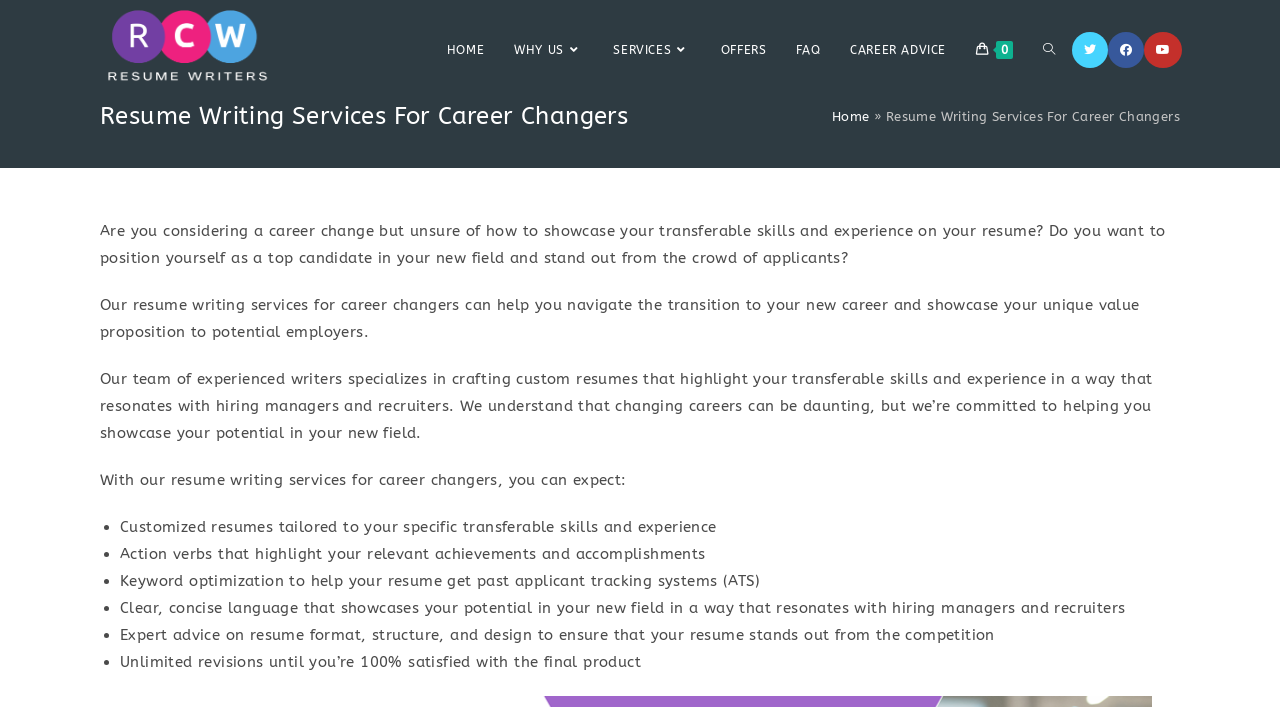Locate the bounding box coordinates of the area that needs to be clicked to fulfill the following instruction: "Learn more about resume writing services". The coordinates should be in the format of four float numbers between 0 and 1, namely [left, top, right, bottom].

[0.078, 0.418, 0.89, 0.482]